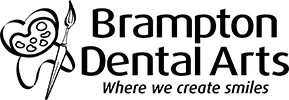Offer a detailed explanation of the image.

The image features the logo of Brampton Dental Arts, a dental practice dedicated to enhancing smiles. The logo incorporates a heart shape combined with a painter's palette and a brush, symbolizing creativity and care in dental artistry. Below the logo, the slogan "Where we create smiles" emphasizes the clinic's commitment to providing effective dental care, particularly in services like professional teeth whitening. This logo serves as a visual representation of the practice's approach to combining artistry with dental health for their patients in Brampton, Ontario.